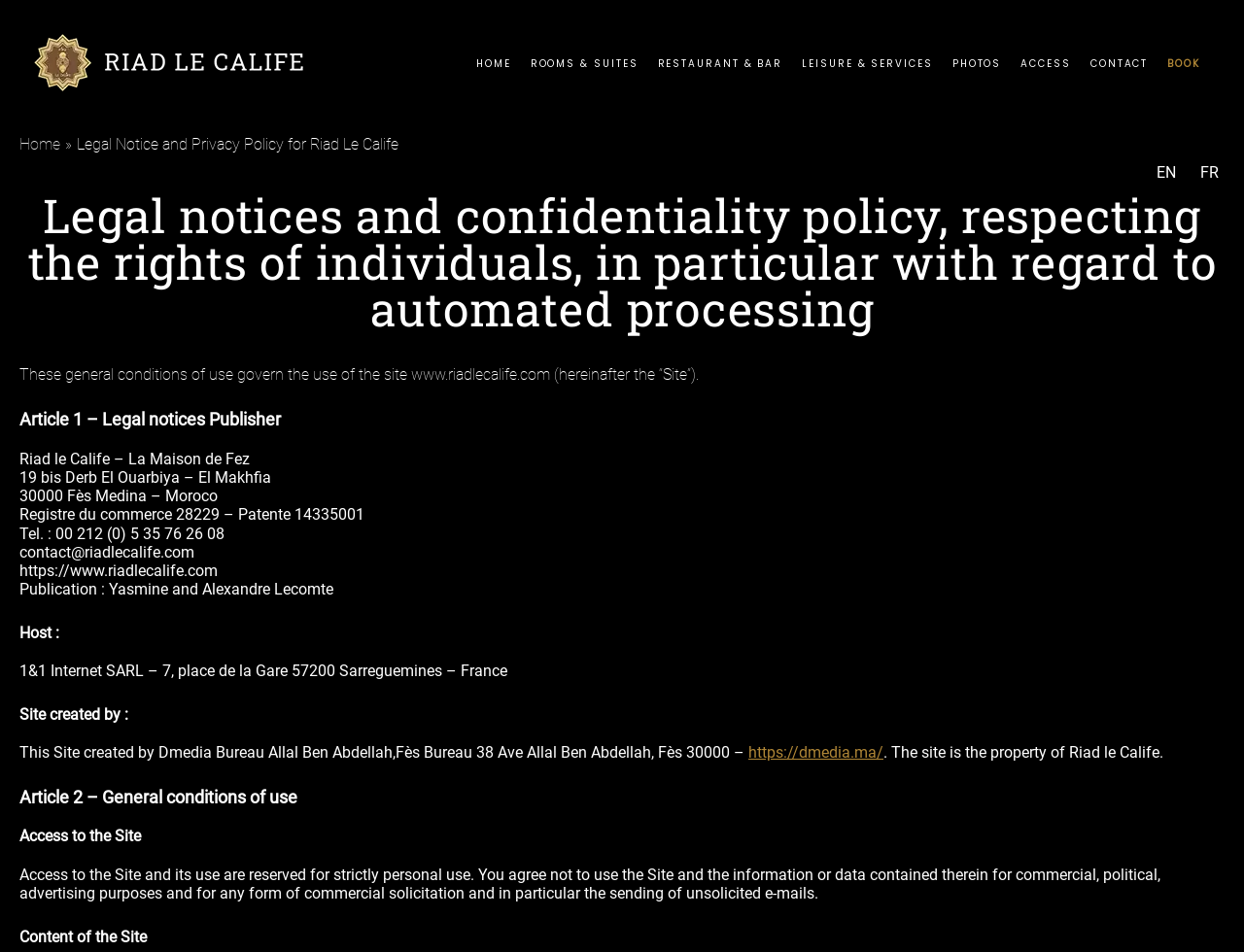Pinpoint the bounding box coordinates of the area that should be clicked to complete the following instruction: "Click on FR". The coordinates must be given as four float numbers between 0 and 1, i.e., [left, top, right, bottom].

[0.965, 0.172, 0.98, 0.191]